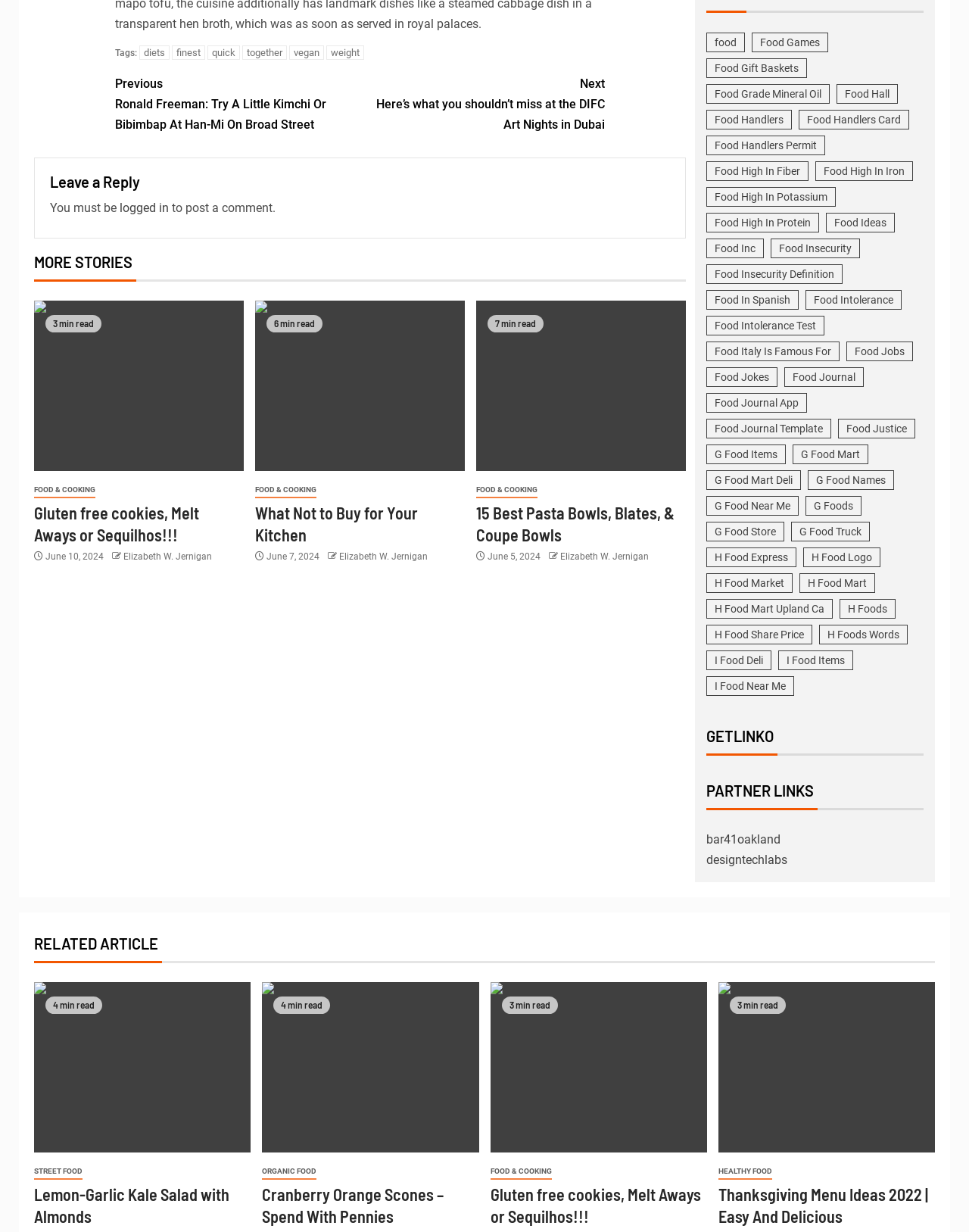What is the date of the article 'Gluten free cookies, Melt Aways or Sequilhos!!!'?
Offer a detailed and exhaustive answer to the question.

This answer can be obtained by looking at the text 'June 10, 2024' which is located below the article title 'Gluten free cookies, Melt Aways or Sequilhos!!!'.